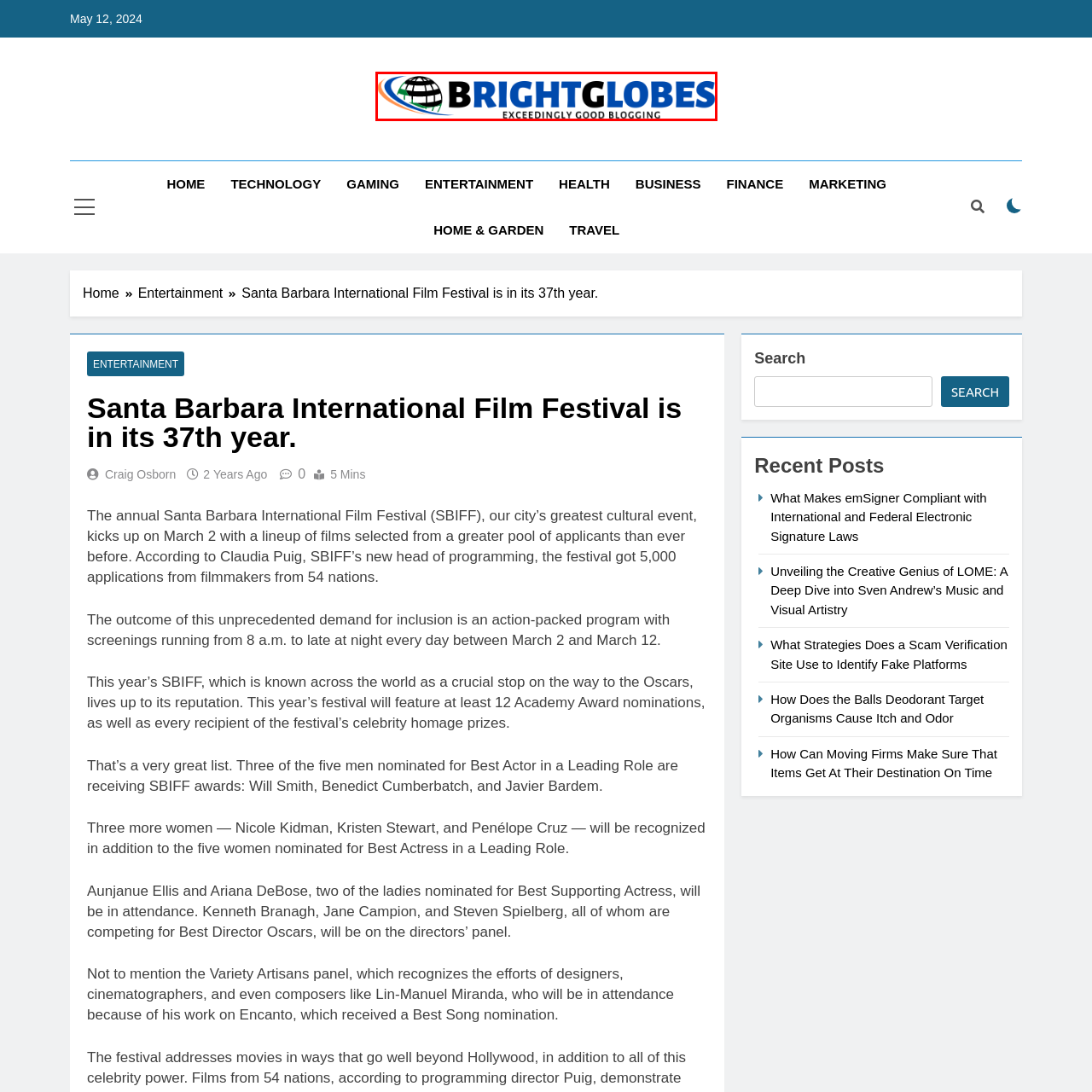What does the logo of BrightGlobes feature?
Analyze the highlighted section in the red bounding box of the image and respond to the question with a detailed explanation.

The caption describes the logo of BrightGlobes as featuring a stylized globe alongside dynamic, colorful swooshes, which suggests that the globe is a central element of the logo.